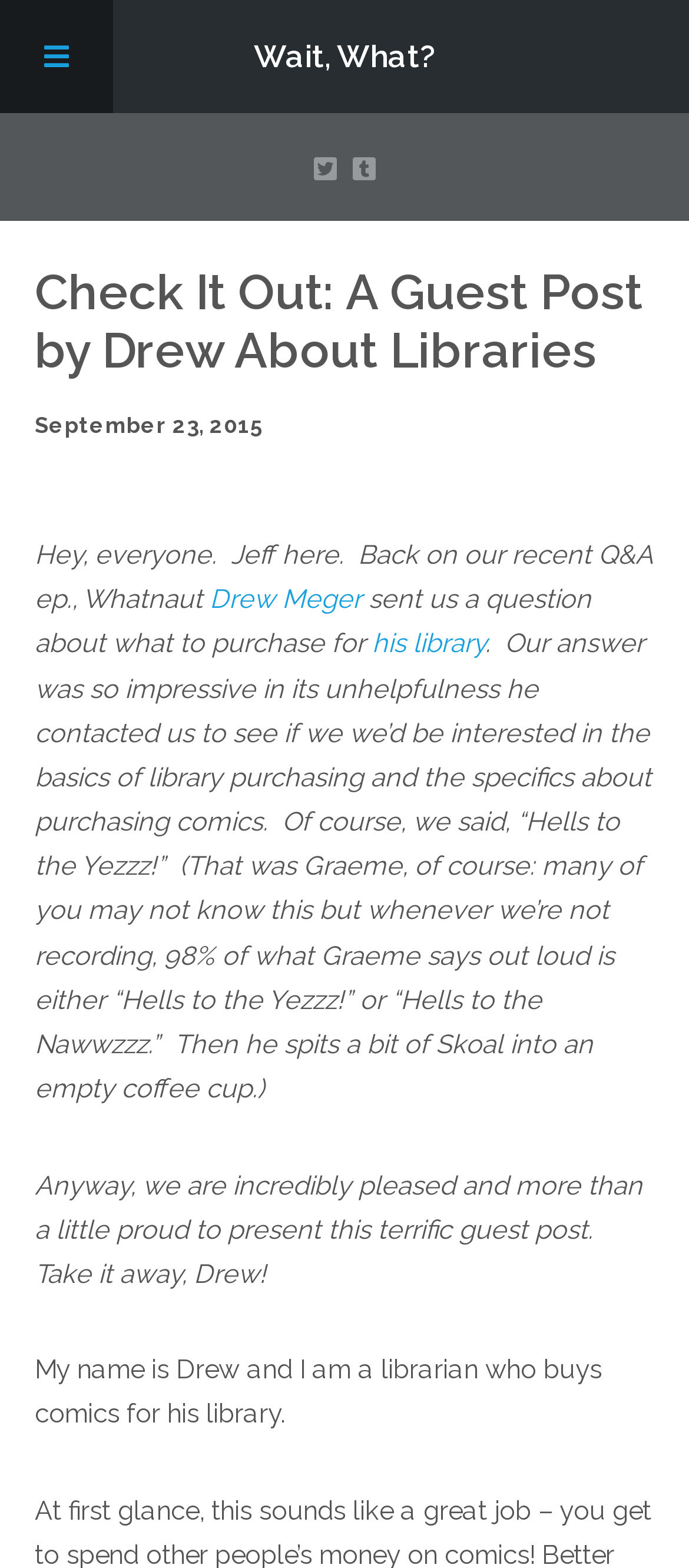What is the topic of the guest post?
Answer with a single word or phrase, using the screenshot for reference.

Library purchasing